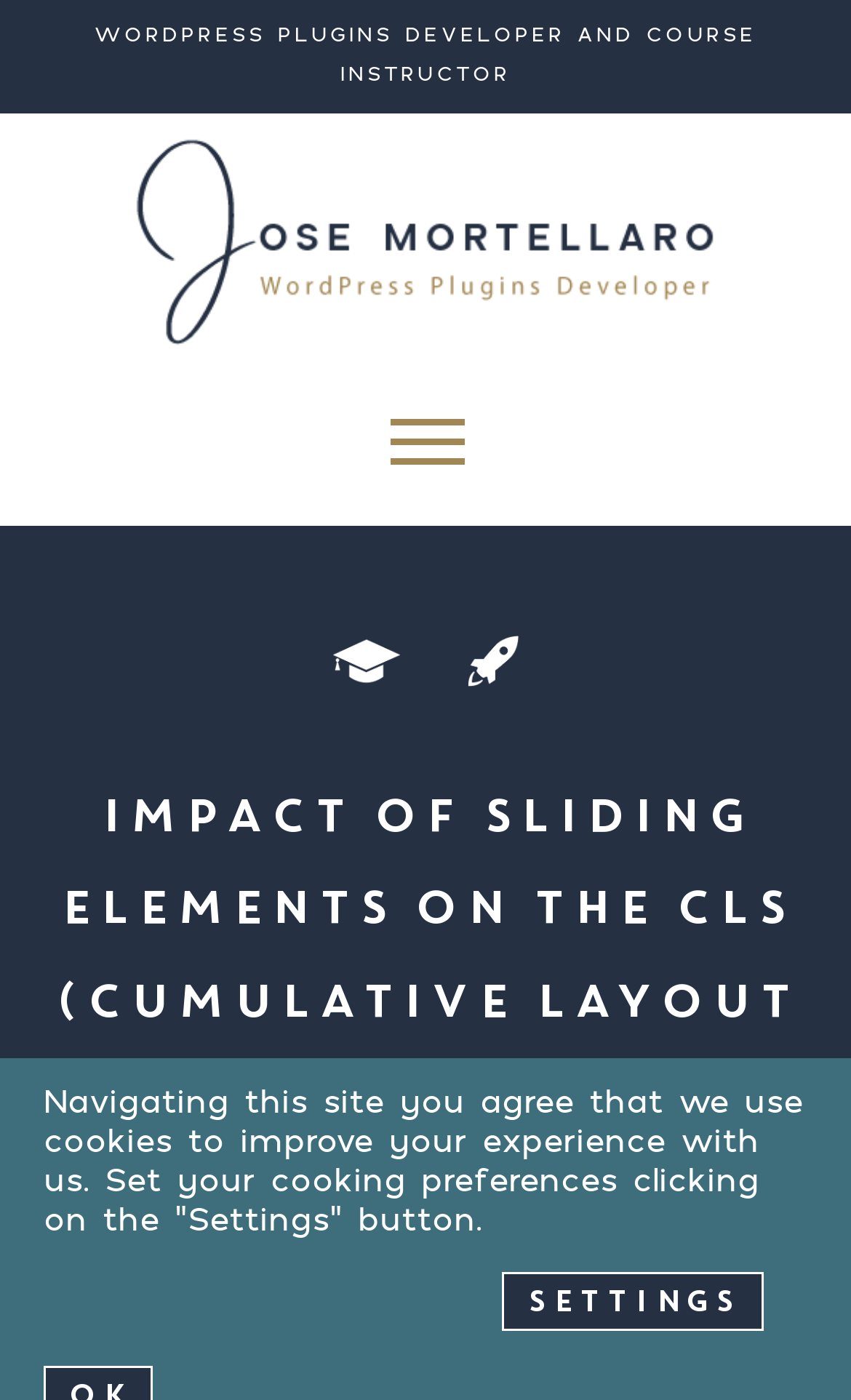Return the bounding box coordinates of the UI element that corresponds to this description: "Save". The coordinates must be given as four float numbers in the range of 0 and 1, [left, top, right, bottom].

[0.621, 0.469, 0.808, 0.497]